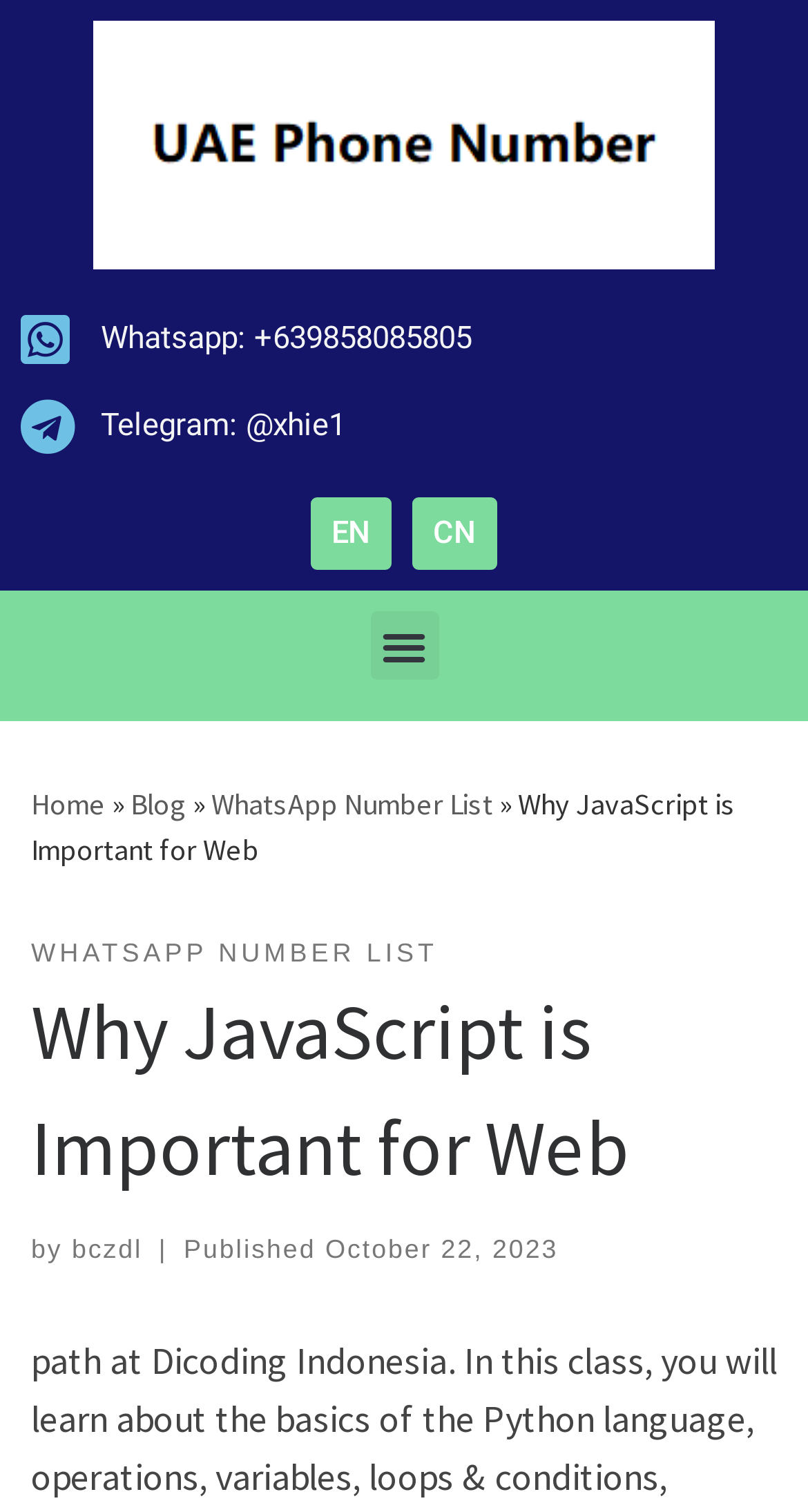Please predict the bounding box coordinates of the element's region where a click is necessary to complete the following instruction: "Register an account". The coordinates should be represented by four float numbers between 0 and 1, i.e., [left, top, right, bottom].

None